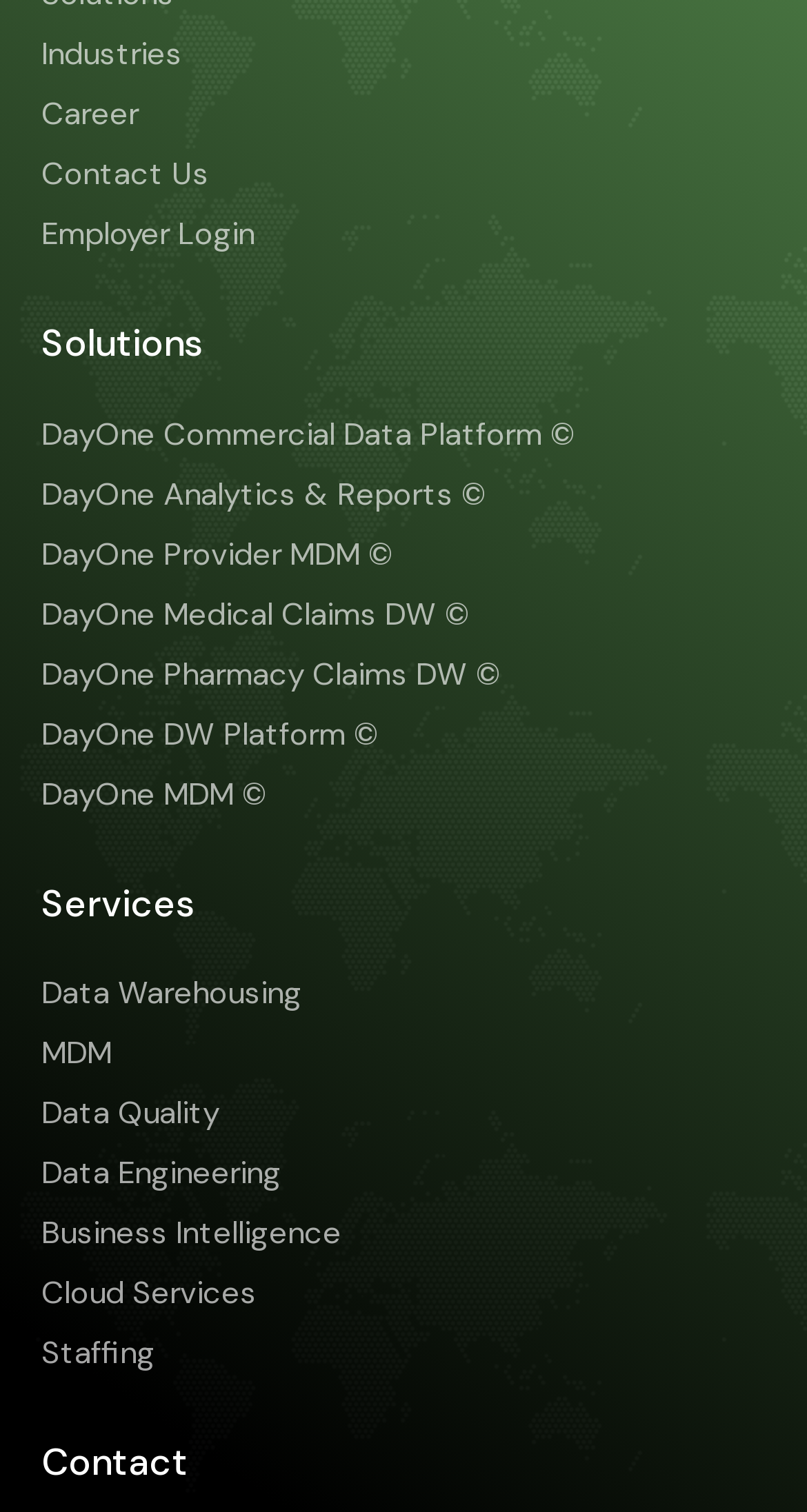Please specify the bounding box coordinates of the clickable section necessary to execute the following command: "Click on Industries".

[0.051, 0.02, 0.949, 0.052]